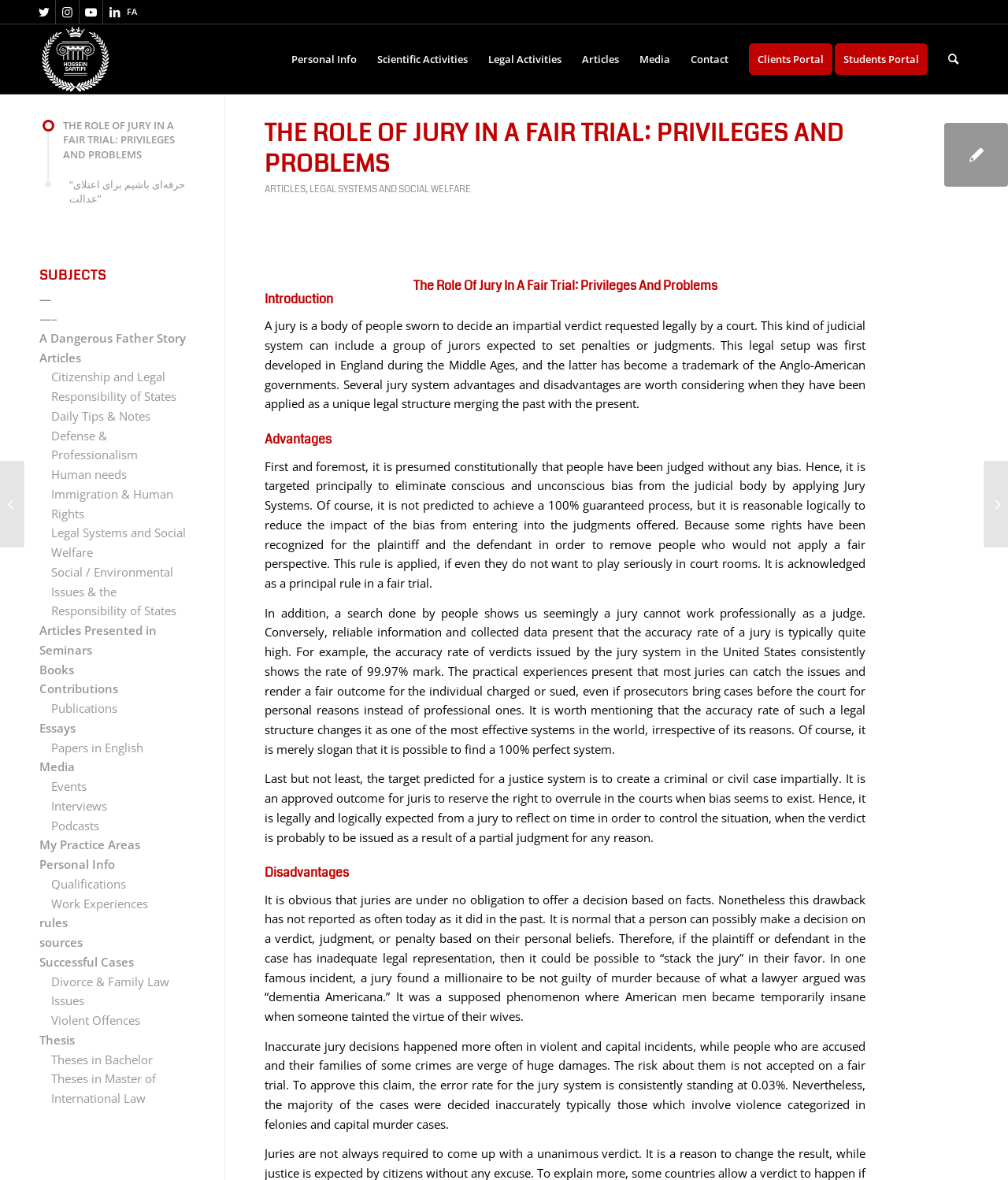Find the bounding box coordinates for the area that should be clicked to accomplish the instruction: "View articles".

[0.262, 0.155, 0.303, 0.166]